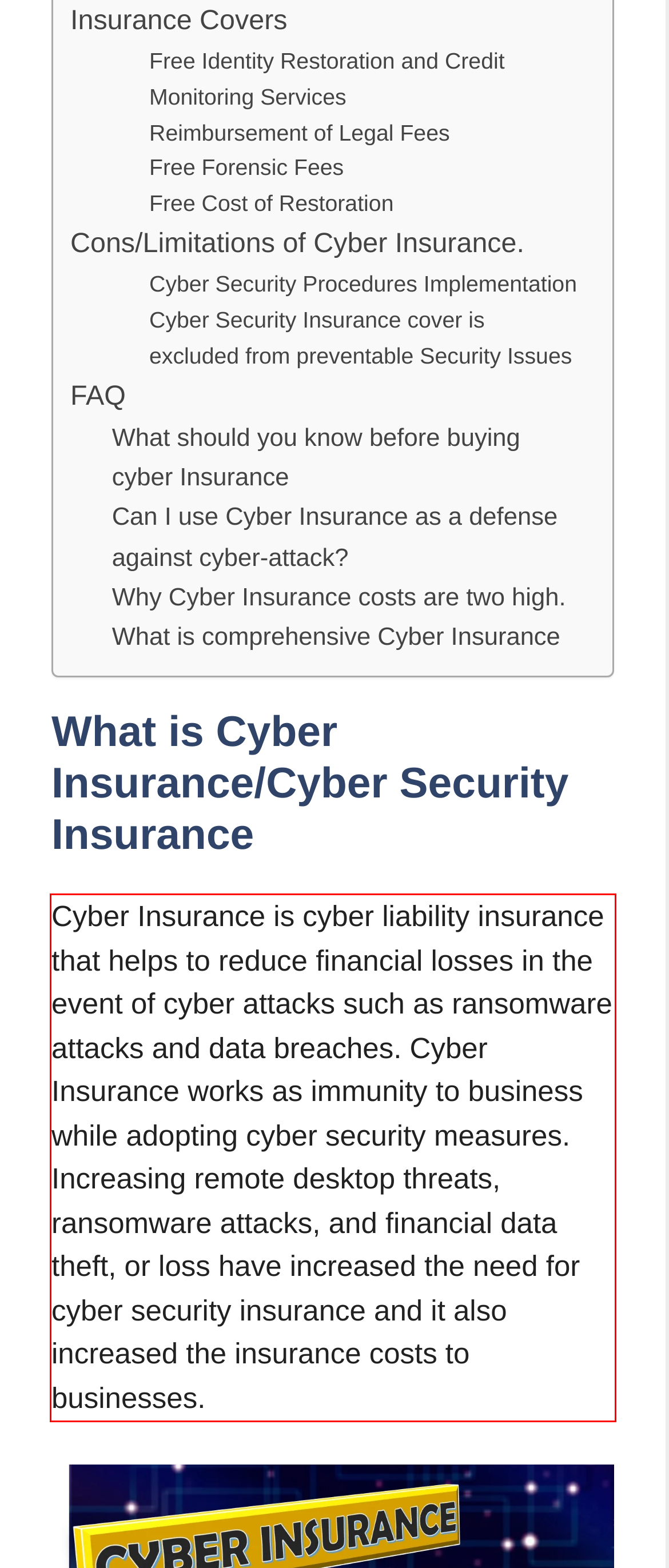You are provided with a screenshot of a webpage that includes a UI element enclosed in a red rectangle. Extract the text content inside this red rectangle.

Cyber Insurance is cyber liability insurance that helps to reduce financial losses in the event of cyber attacks such as ransomware attacks and data breaches. Cyber Insurance works as immunity to business while adopting cyber security measures. Increasing remote desktop threats, ransomware attacks, and financial data theft, or loss have increased the need for cyber security insurance and it also increased the insurance costs to businesses.